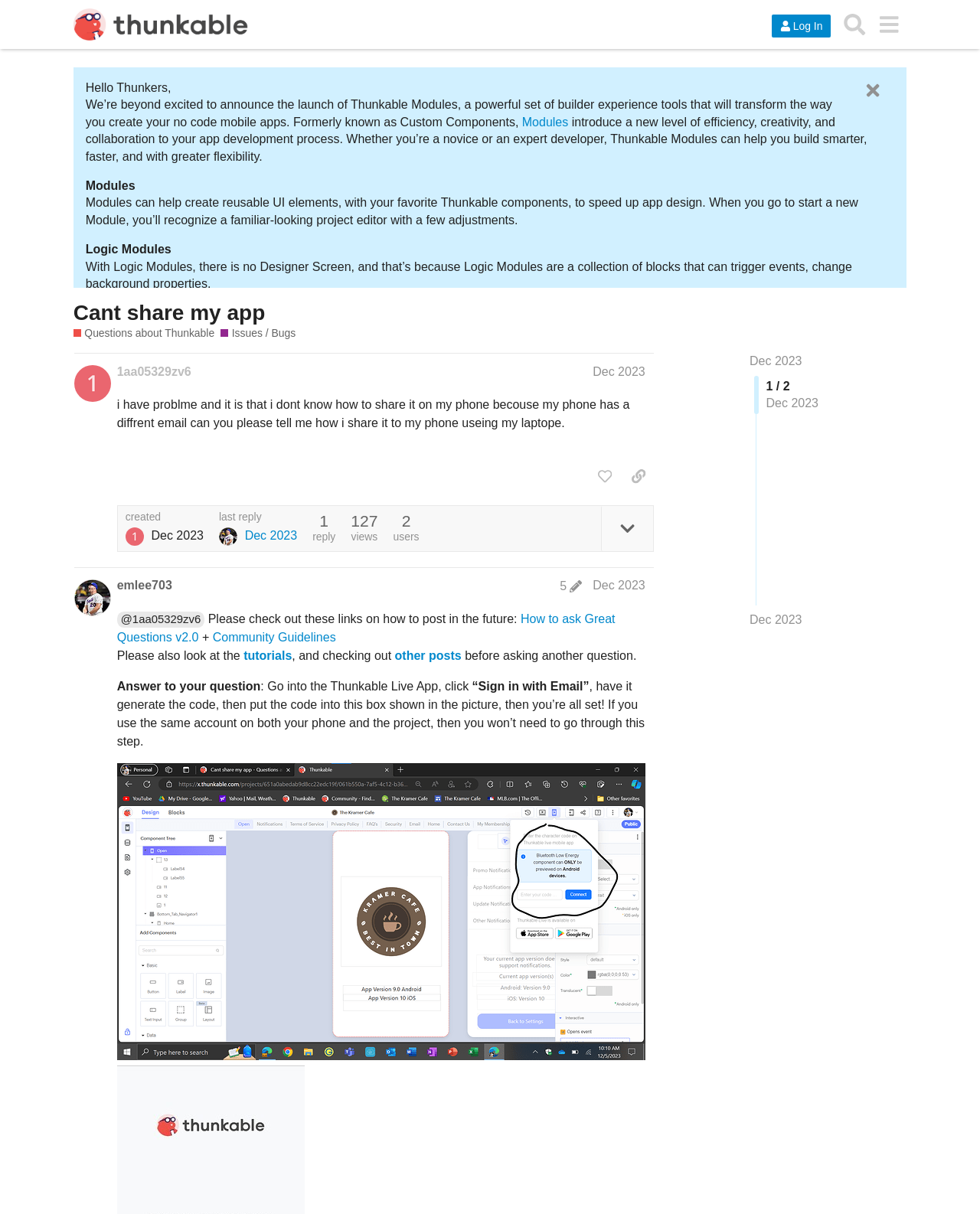What is the name of the user who posted the original question?
Based on the image, provide your answer in one word or phrase.

1aa05329zv6